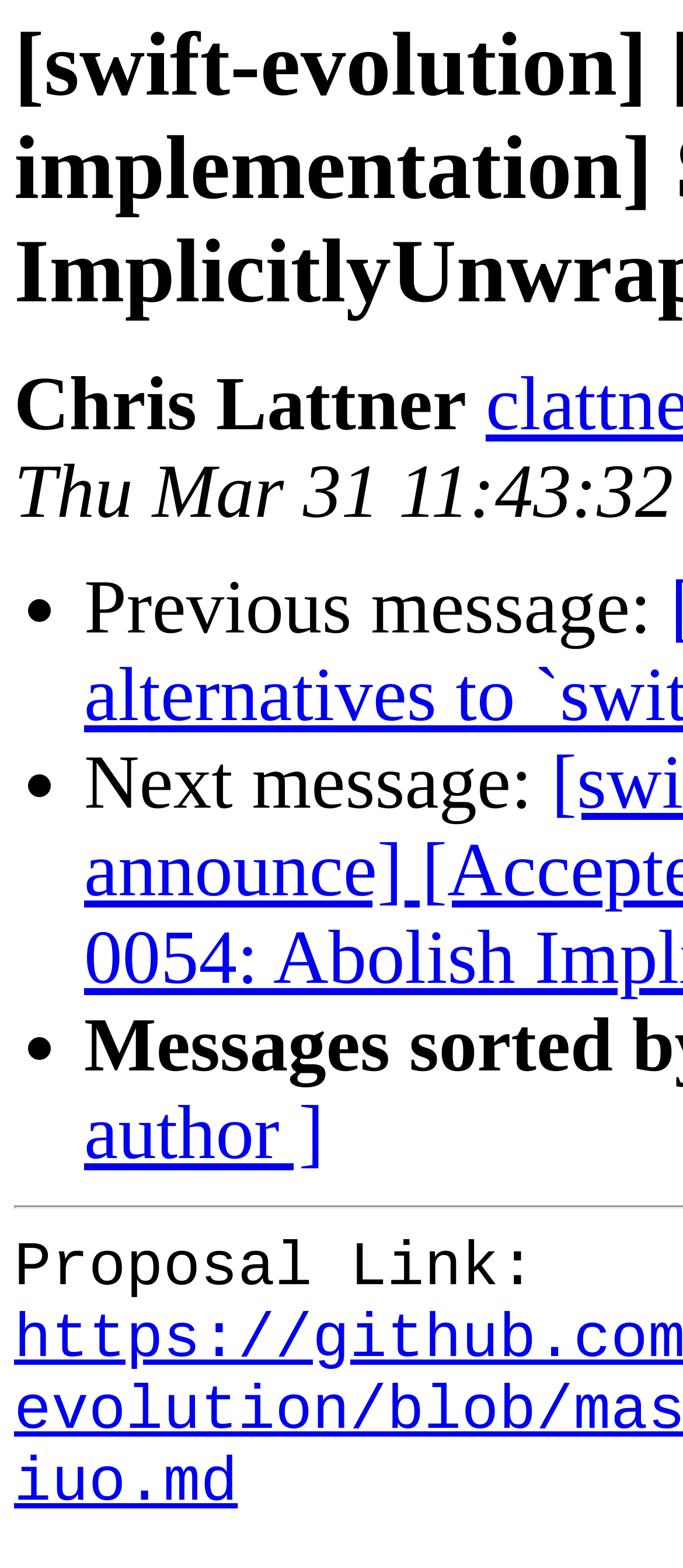Your task is to extract the text of the main heading from the webpage.

[swift-evolution] [Accepted, pending implementation] SE-0054: Abolish ImplicitlyUnwrappedOptional type